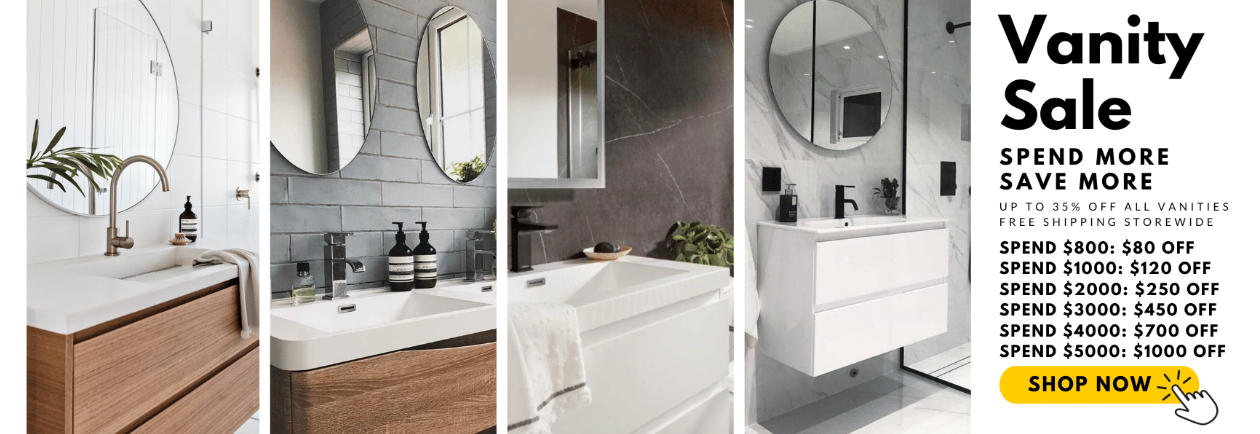Explain in detail what you see in the image.

Explore the latest Vanity Sale showcasing a stunning collection of modern bathroom vanities perfect for your home. The image displays a lineup of elegant vanities in various styles, featuring chic designs, sleek lines, and complementary decor elements. Each vanity is artfully arranged, highlighting their unique features such as stylish mirrors and contemporary finishes. 

This promotion invites you to save up to 35% on all vanities, with tiered discounts starting at $80 off for purchases of $800 or more, up to a whopping $1,000 off for purchases of $5,000 or more. The sale includes options for both freestanding and wall-mounted vanities, ensuring you find the perfect fit for your space. 

Enjoy the convenience of free shipping storewide and seize the opportunity to enhance your bathroom with sophisticated style. Remember to click "SHOP NOW" to take advantage of this fabulous offer and transform your bathroom into a luxurious retreat.